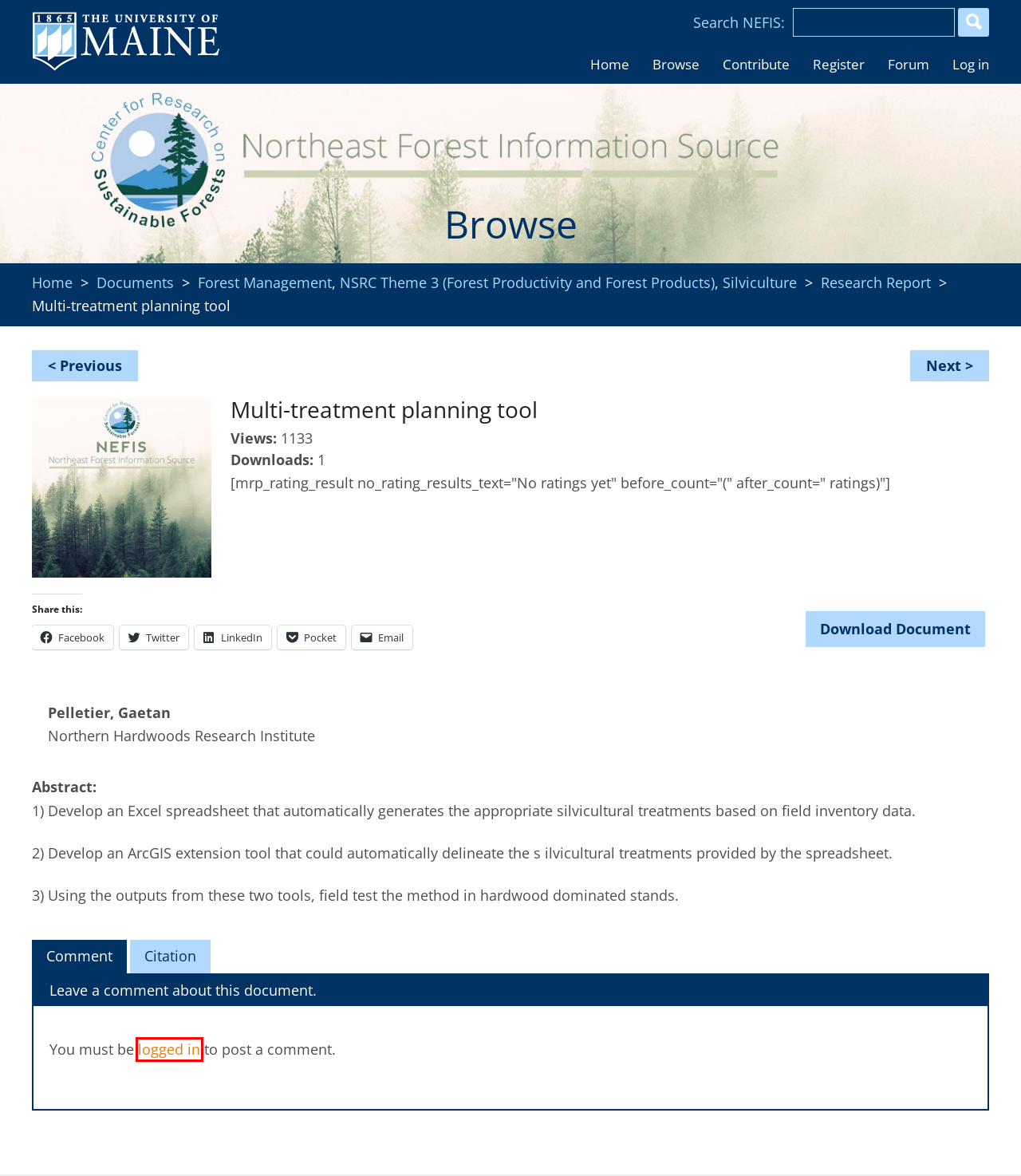You have been given a screenshot of a webpage, where a red bounding box surrounds a UI element. Identify the best matching webpage description for the page that loads after the element in the bounding box is clicked. Options include:
A. Forest Management – NEFIS
B. Center for Research on Sustainable Forests at The University of Maine
C. Optimizing tree bucking in hardwoods – NEFIS
D. Create an Account – NEFIS
E. Silviculture – NEFIS
F. Contribute – NEFIS
G. NEFIS – Northeast Forestry Information Source
H. Log In ‹ NEFIS — WordPress

H